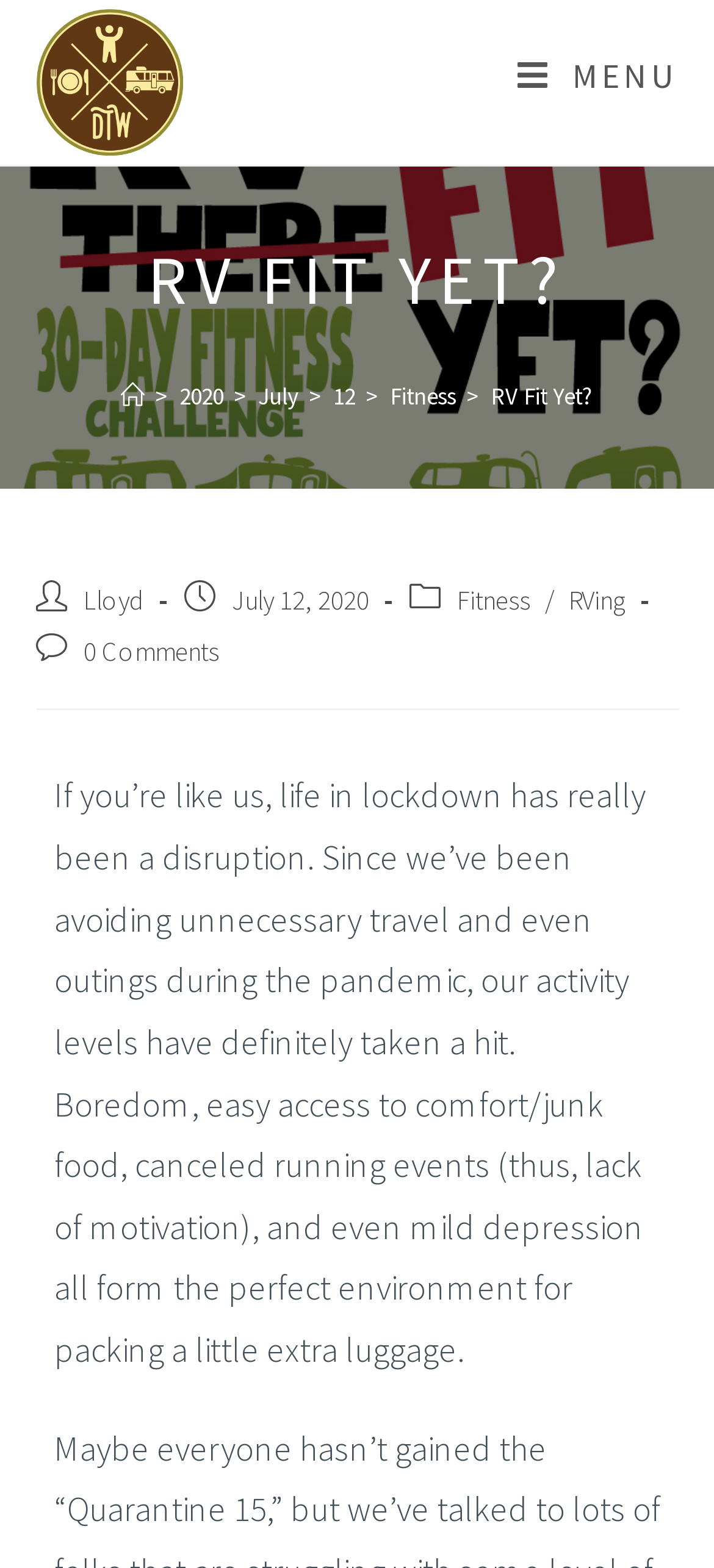Please pinpoint the bounding box coordinates for the region I should click to adhere to this instruction: "Click on the 'Home' link".

[0.169, 0.243, 0.203, 0.263]